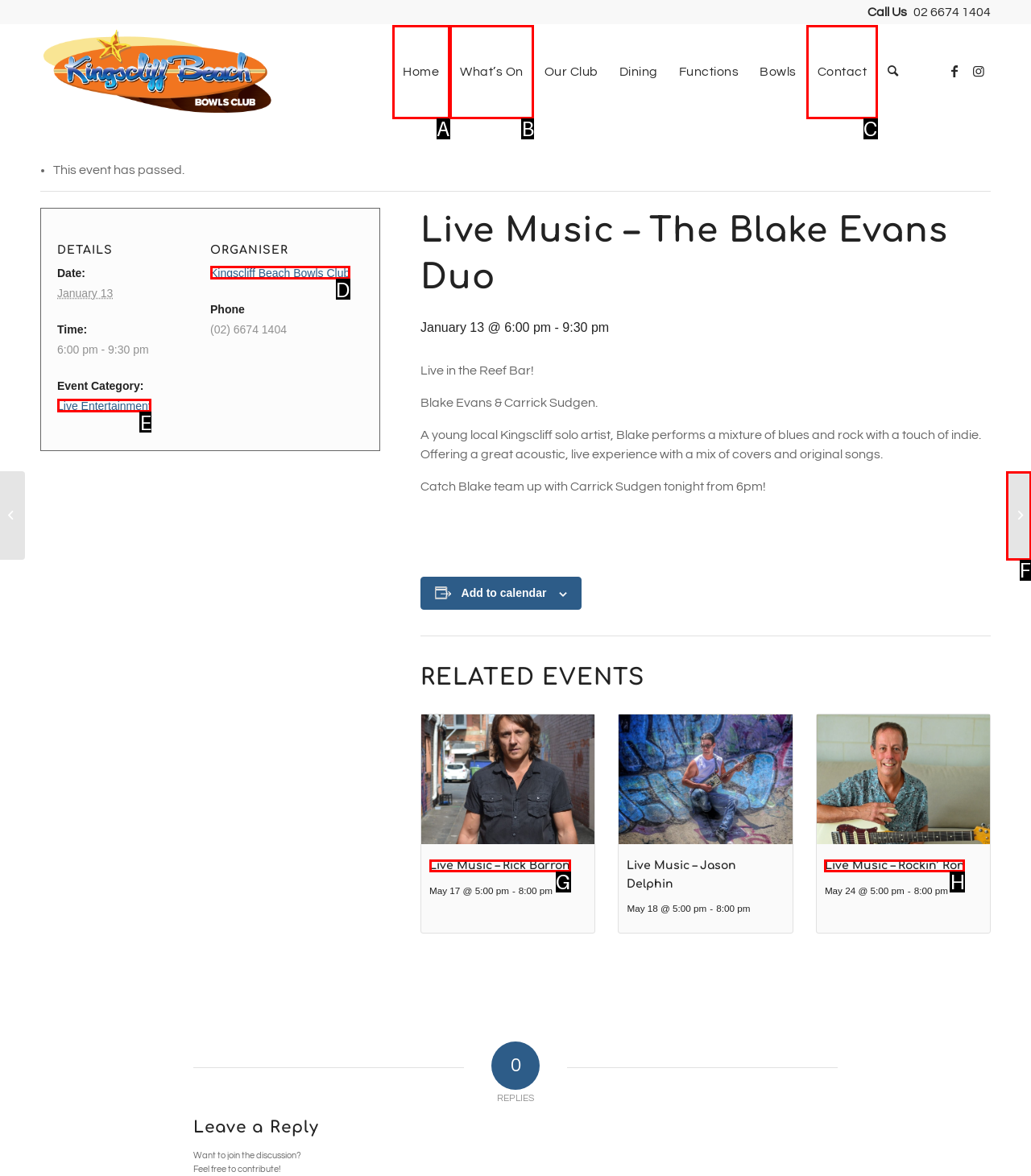Point out the option that aligns with the description: Reviews
Provide the letter of the corresponding choice directly.

None